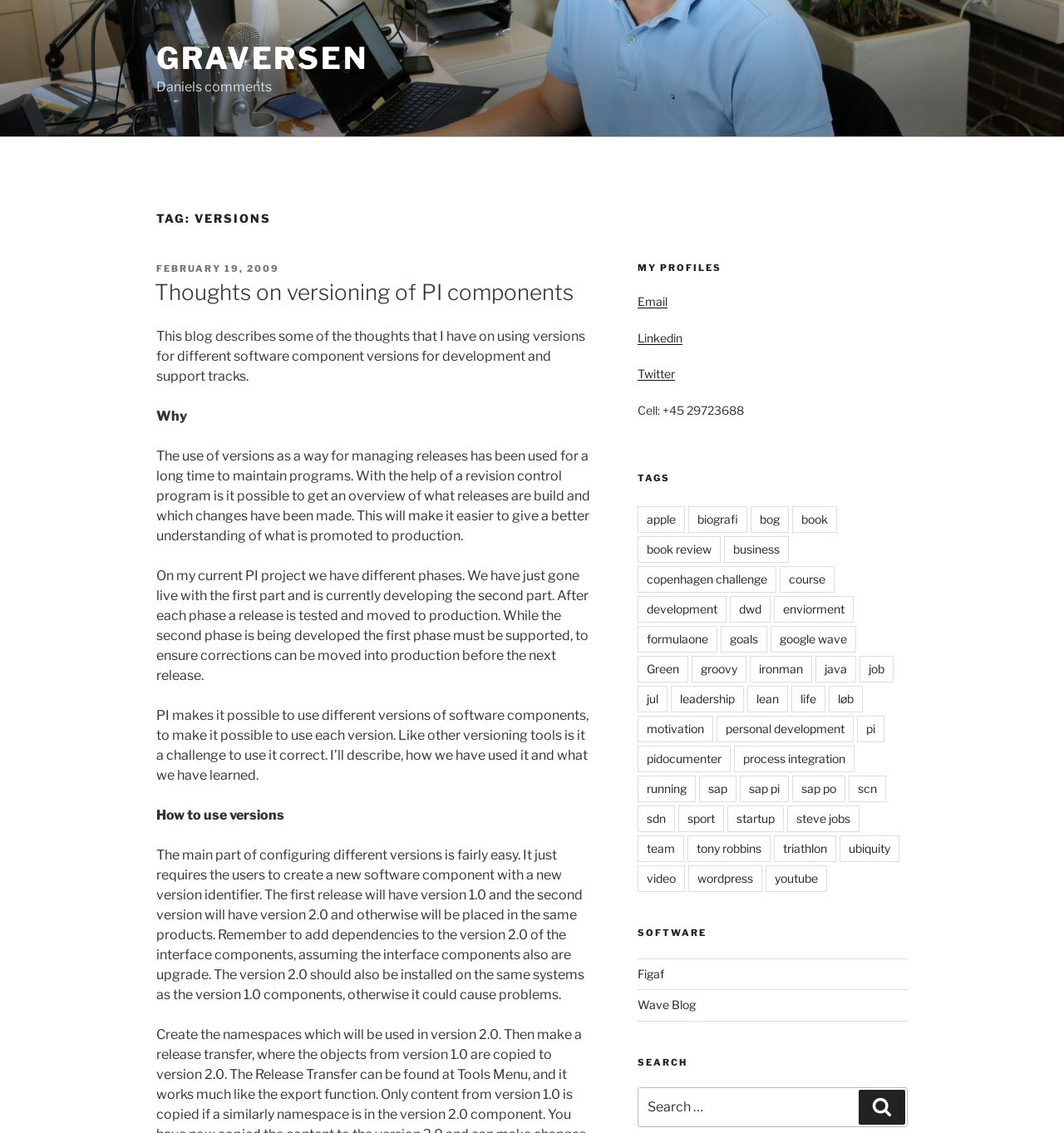Show the bounding box coordinates for the HTML element as described: "Wave Blog".

[0.599, 0.881, 0.654, 0.893]